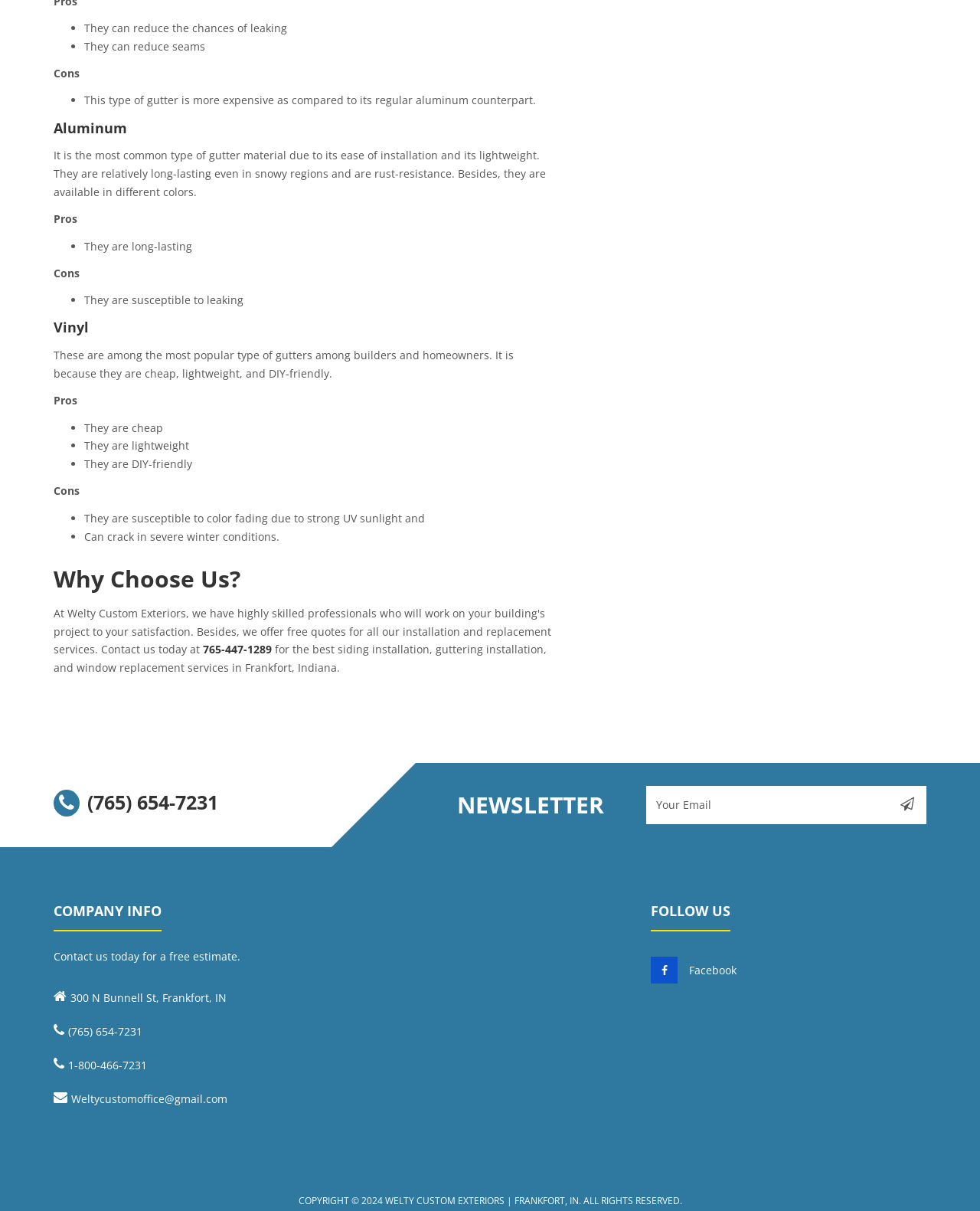What are the advantages of aluminum gutters?
Based on the screenshot, provide a one-word or short-phrase response.

Long-lasting, rust-resistant